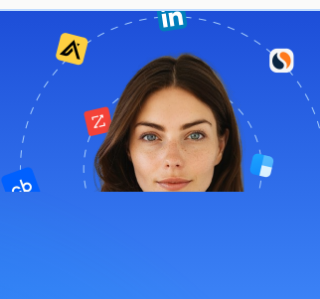Please answer the following question using a single word or phrase: 
What is the likely purpose of the visual?

Marketing or promotional campaign